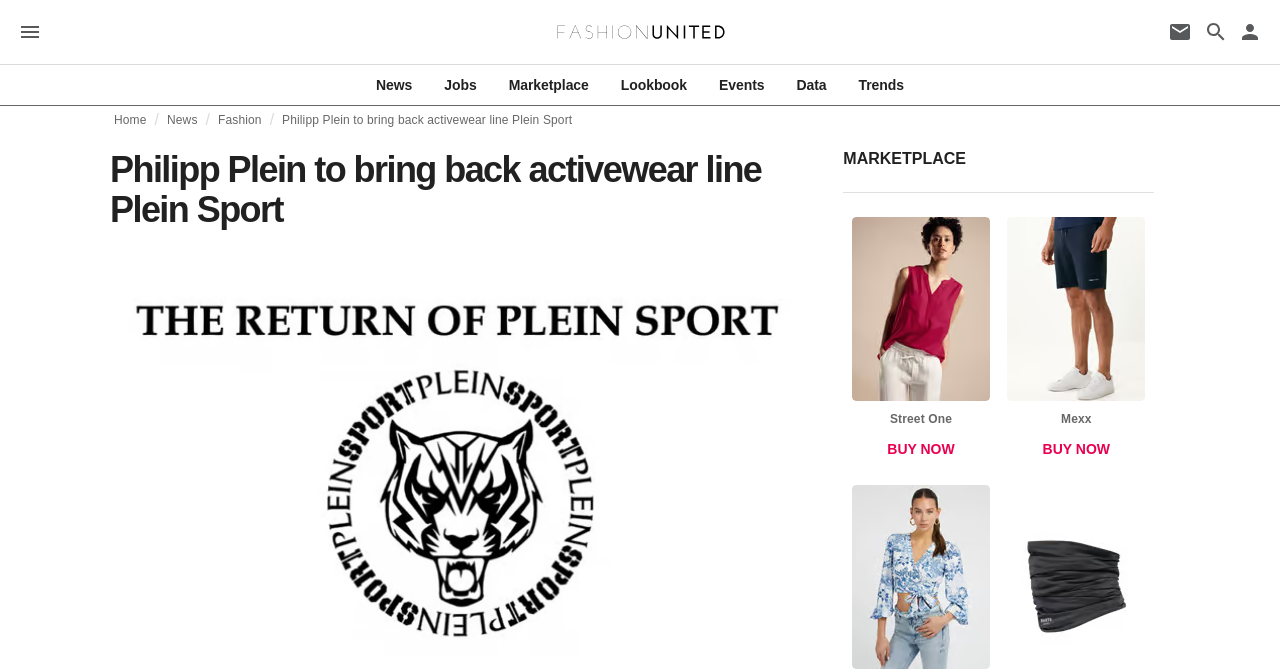Provide an in-depth caption for the contents of the webpage.

The webpage appears to be a news article or blog post about Philipp Plein's revival of its activewear line, Plein Sport. At the top left corner, there is a menu icon, and next to it, a link to "FashionUnited" with its logo. On the top right corner, there are three links: "Newsletter", "Search page", and a user icon with a dropdown menu.

Below the top navigation bar, there is a row of links to different sections of the website, including "News", "Jobs", "Marketplace", "Lookbook", "Events", and "Data". 

The main content of the webpage is divided into two sections. On the left side, there is a heading that reads "Philipp Plein to bring back activewear line Plein Sport", followed by a brief article about the revival of Plein Sport. 

On the right side, there is a section titled "MARKETPLACE" with several product listings. Each listing includes an image, a brief description, and a "BUY NOW" button. The products listed are fashion items, including a red blouse, activewear pants, and a fleece jacket.